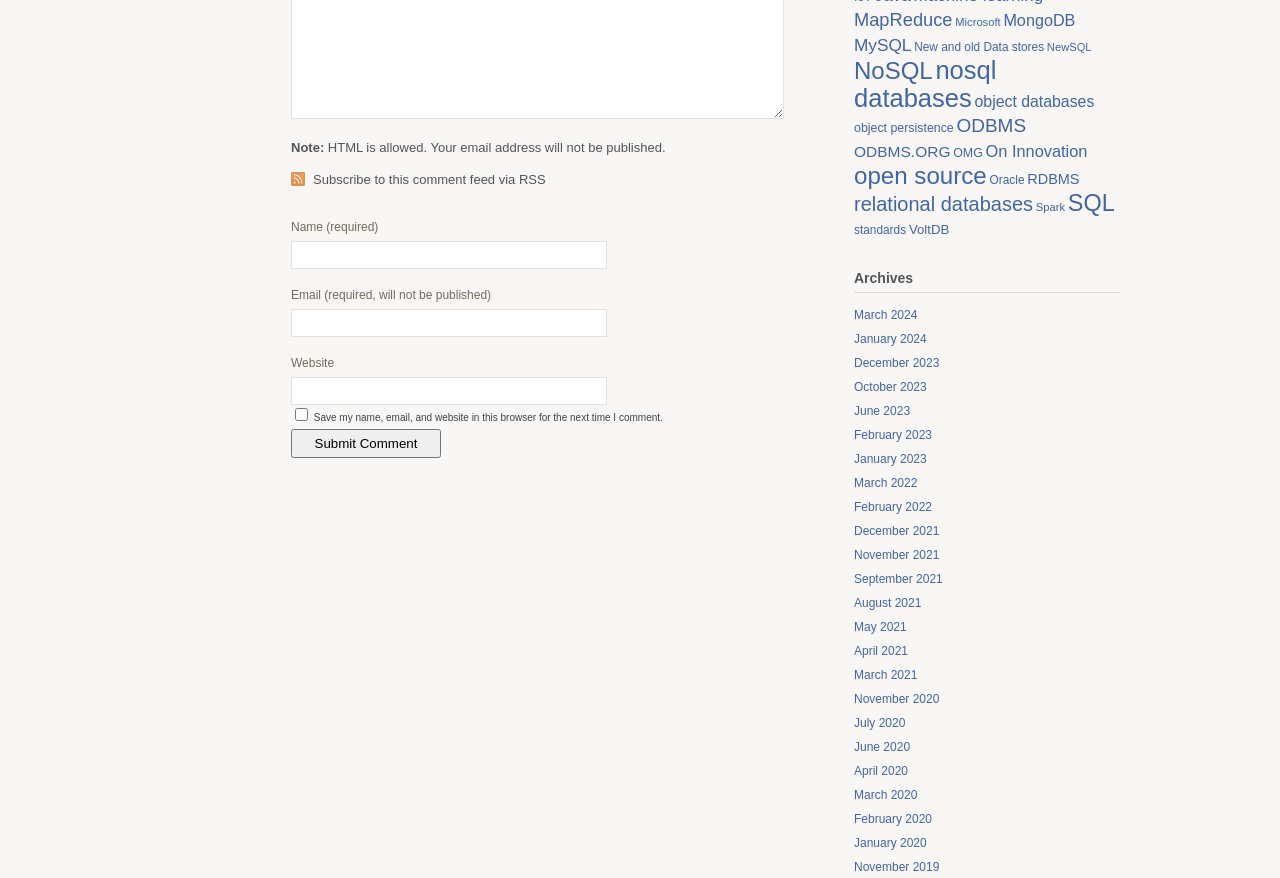Provide the bounding box coordinates of the HTML element this sentence describes: "New and old Data stores". The bounding box coordinates consist of four float numbers between 0 and 1, i.e., [left, top, right, bottom].

[0.714, 0.046, 0.816, 0.062]